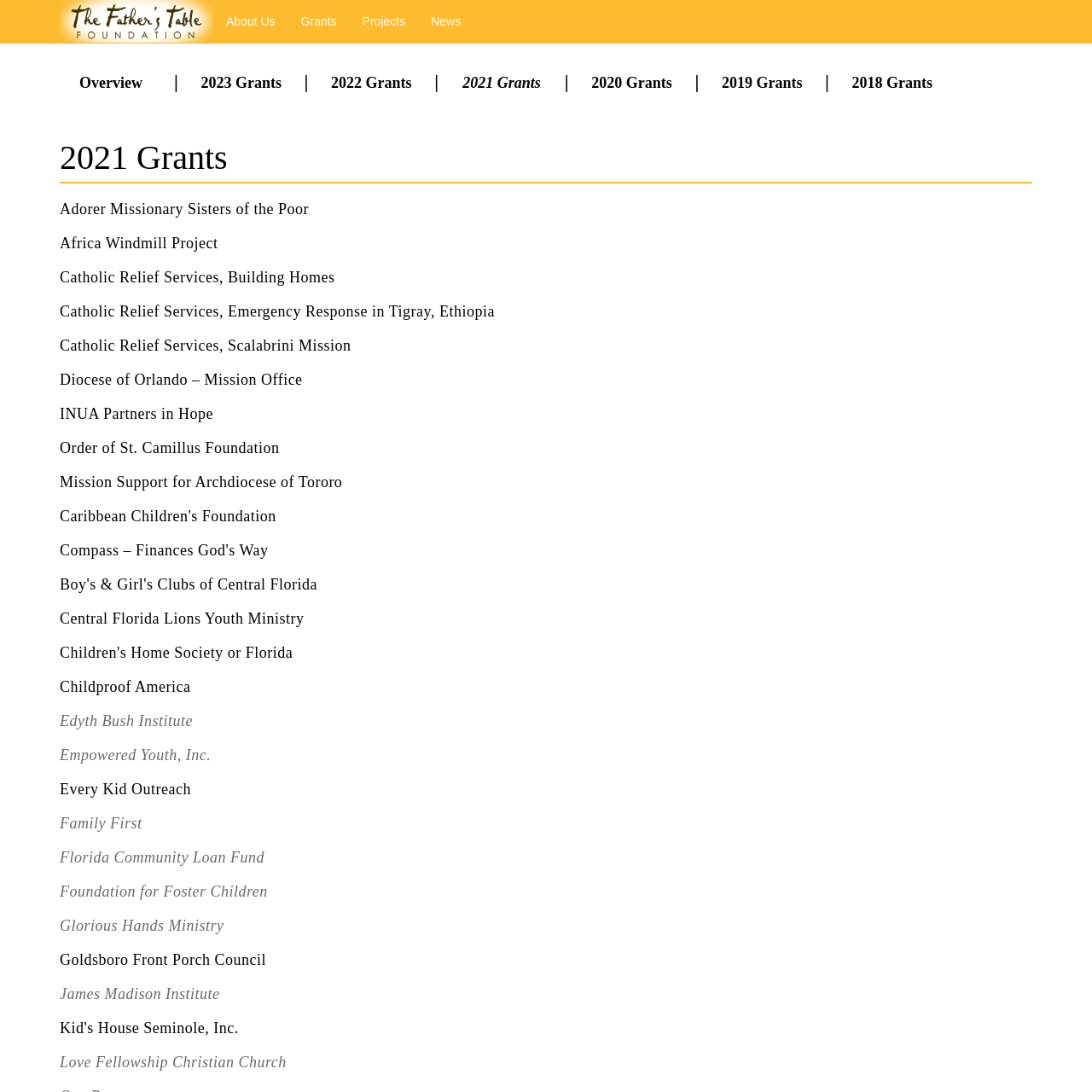Offer a thorough description of the webpage.

The webpage is about the 2021 grants provided by The Father's Table Foundation. At the top, there is a navigation menu with links to "Widget View", "About Us", "Grants", "Projects", "News", and "Overview". Below the navigation menu, there is a list of links to grants from different years, ranging from 2023 to 2018.

The main content of the webpage is a list of grants provided in 2021, with 21 organizations listed. Each organization is represented by a link, and they are arranged in a vertical column. The organizations include Adorer Missionary Sisters of the Poor, Africa Windmill Project, Catholic Relief Services, and many others. Some of the organizations have longer names, such as "Catholic Relief Services, Emergency Response in Tigray, Ethiopia".

The links to the organizations are densely packed, with no clear separation between them. However, the text "2021 Grants" is displayed prominently above the list of organizations. There are no images on the page, except for a small image associated with the "Widget View" link at the top.